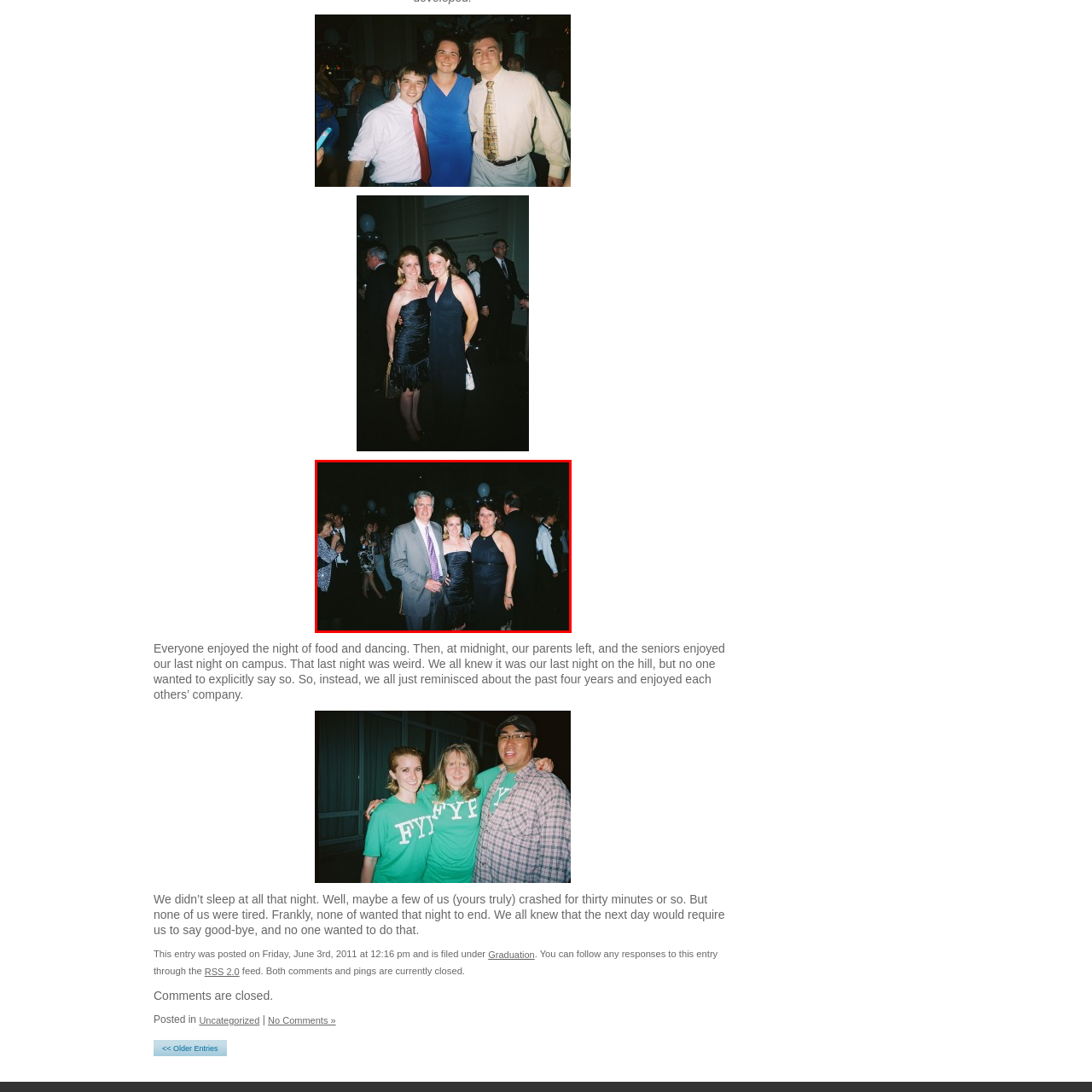How many people are in the foreground of the image?
Refer to the image highlighted by the red box and give a one-word or short-phrase answer reflecting what you see.

Three